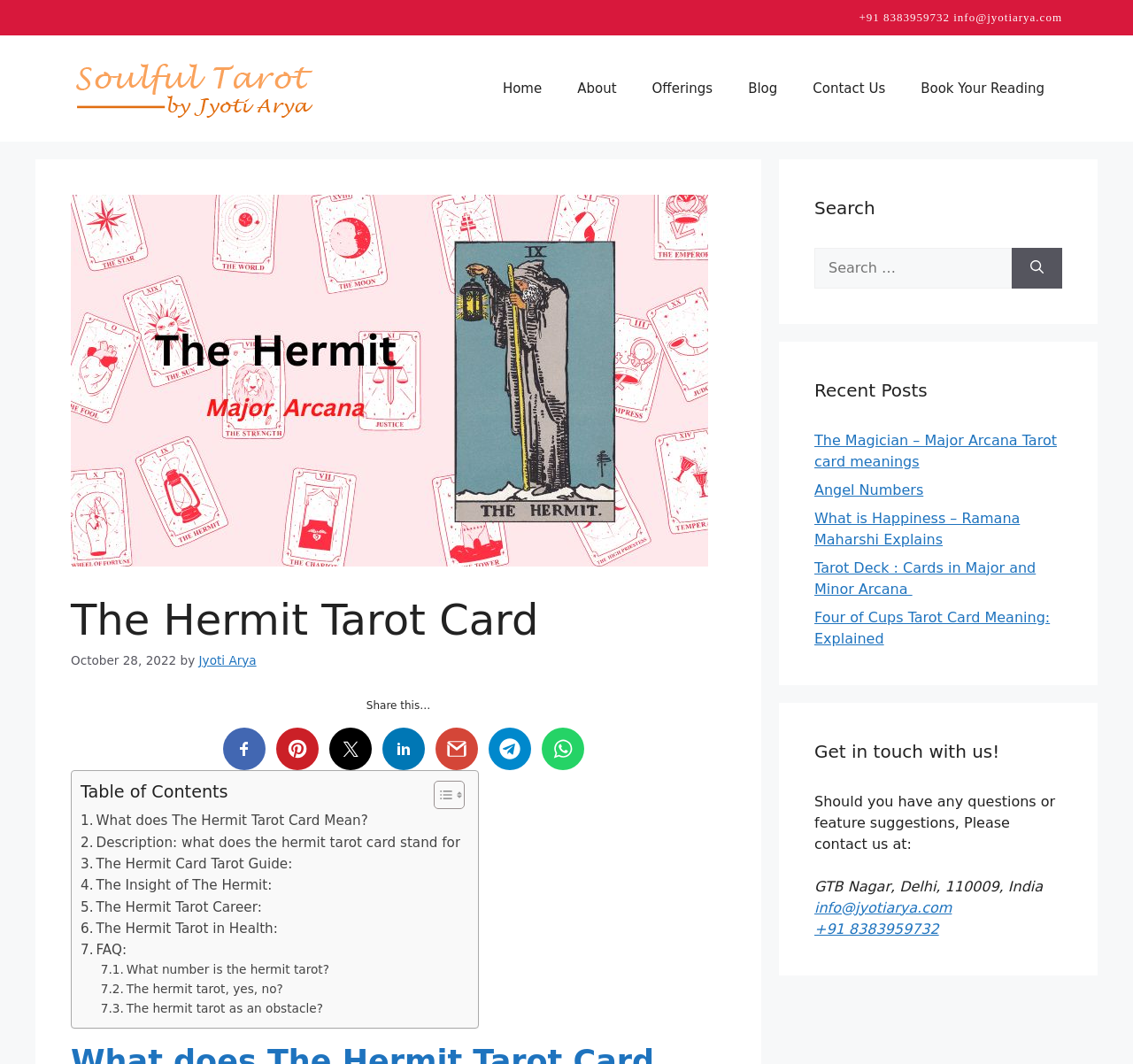What is the purpose of the 'Search' box? Look at the image and give a one-word or short phrase answer.

To search the website